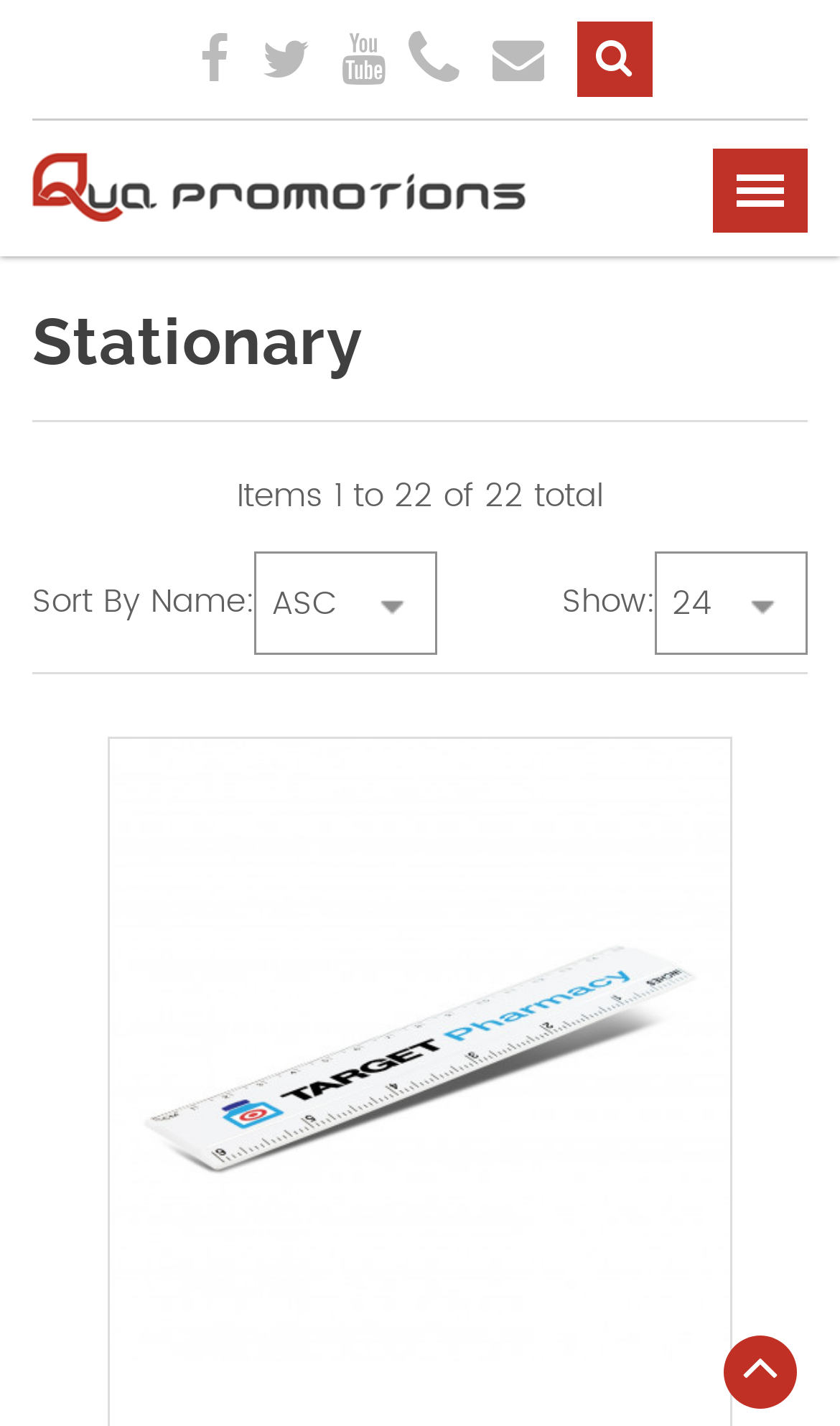Can you identify the bounding box coordinates of the clickable region needed to carry out this instruction: 'View the 15cm Mini Ruler product'? The coordinates should be four float numbers within the range of 0 to 1, stated as [left, top, right, bottom].

[0.128, 0.517, 0.872, 0.955]